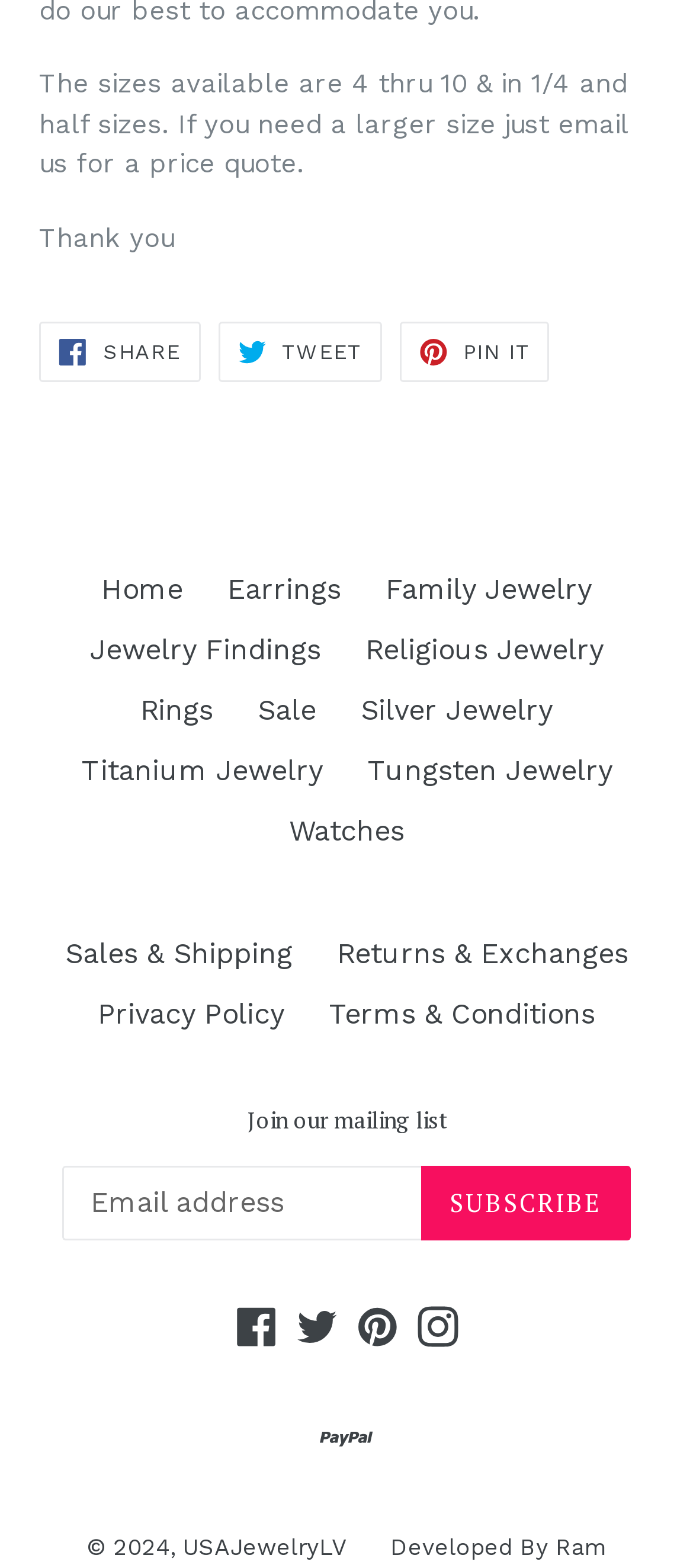Given the description "Tweet Tweet on Twitter", determine the bounding box of the corresponding UI element.

[0.315, 0.205, 0.55, 0.244]